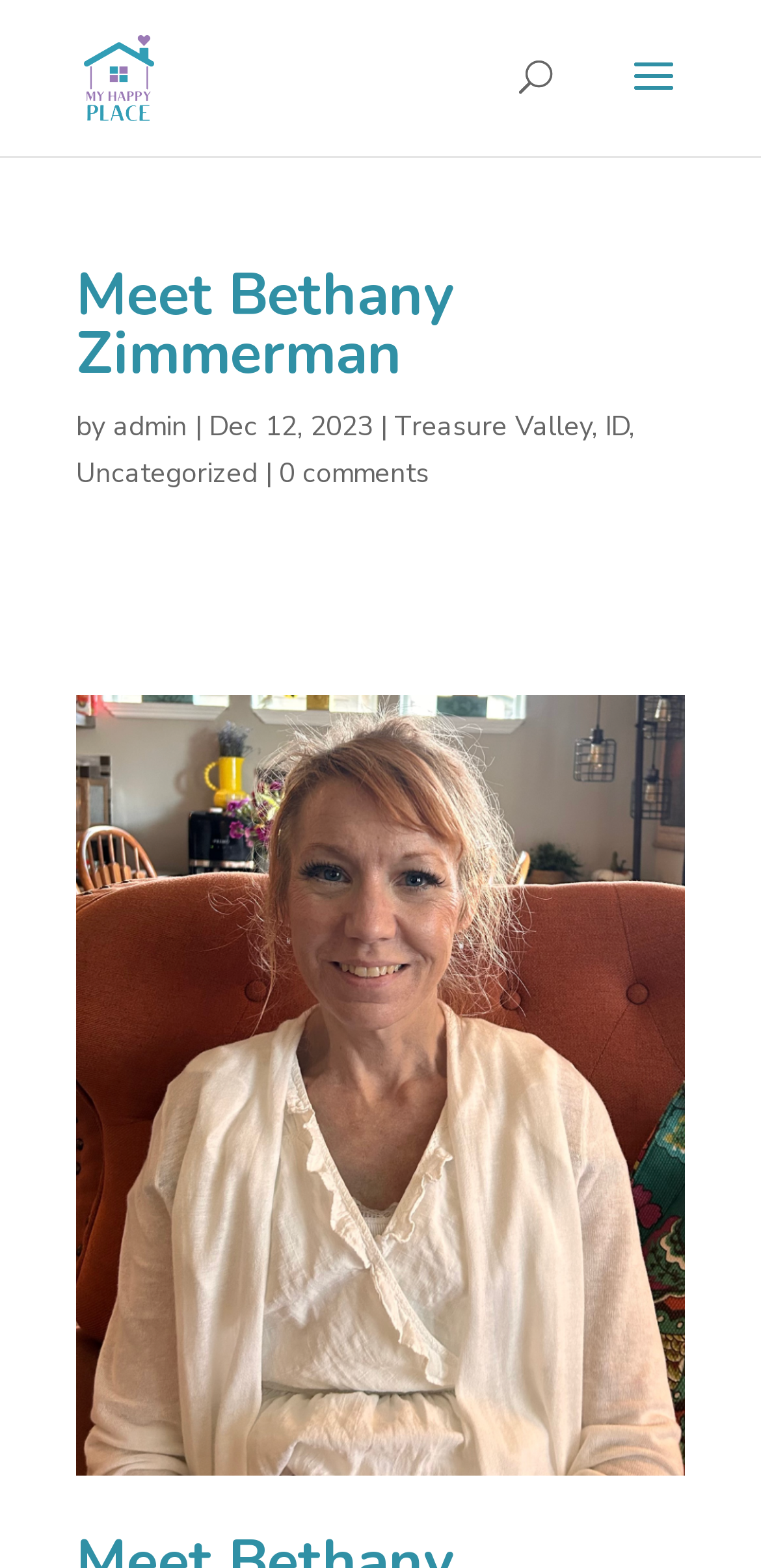Summarize the webpage comprehensively, mentioning all visible components.

The webpage is about introducing Bethany Zimmerman, with a focus on her "My Happy Places". At the top-left corner, there is a link with the text "My Happy Places" accompanied by an image with the same name. Below this, a search bar spans across the top of the page, taking up about half of the width.

The main content starts with a heading that reads "Meet Bethany Zimmerman", positioned near the top-center of the page. Below this heading, there is a line of text that includes the author's name "admin", separated by a vertical bar, and a date "Dec 12, 2023". To the right of this line, there is a link to "Treasure Valley, ID".

Further down, there is another line of text with a link to "Uncategorized", followed by a vertical bar, and then a link to "0 comments". This line is positioned below the main heading and spans about a third of the page's width.